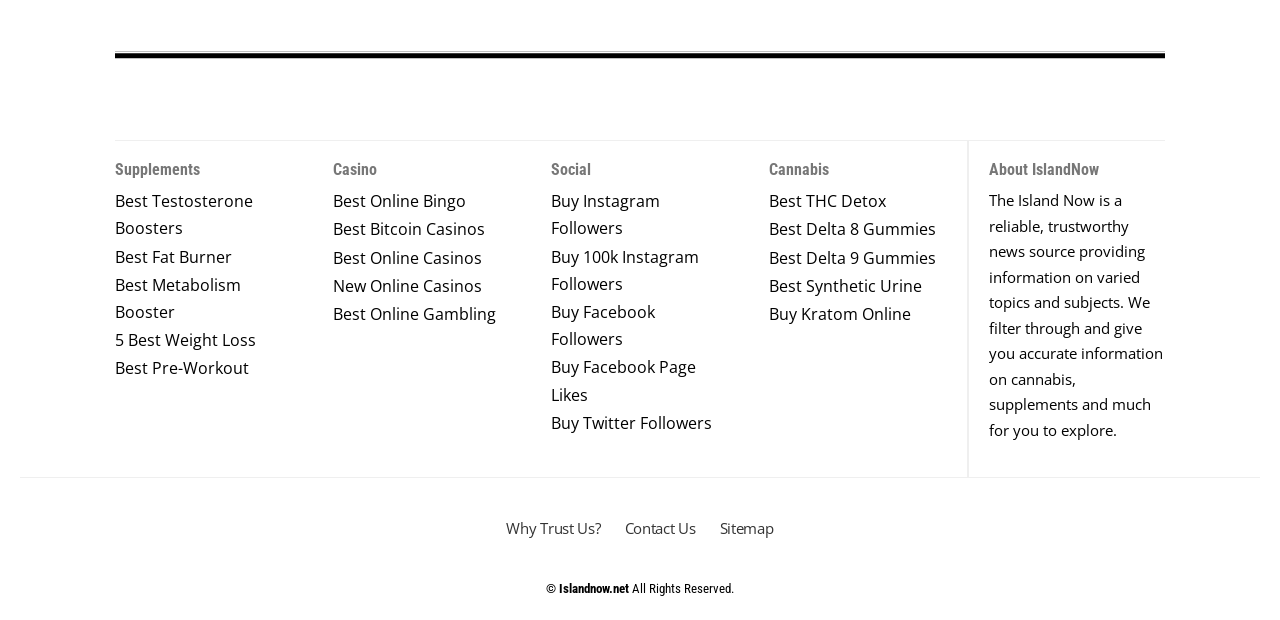Determine the bounding box coordinates of the clickable element to achieve the following action: 'Buy Instagram Followers'. Provide the coordinates as four float values between 0 and 1, formatted as [left, top, right, bottom].

[0.43, 0.304, 0.57, 0.399]